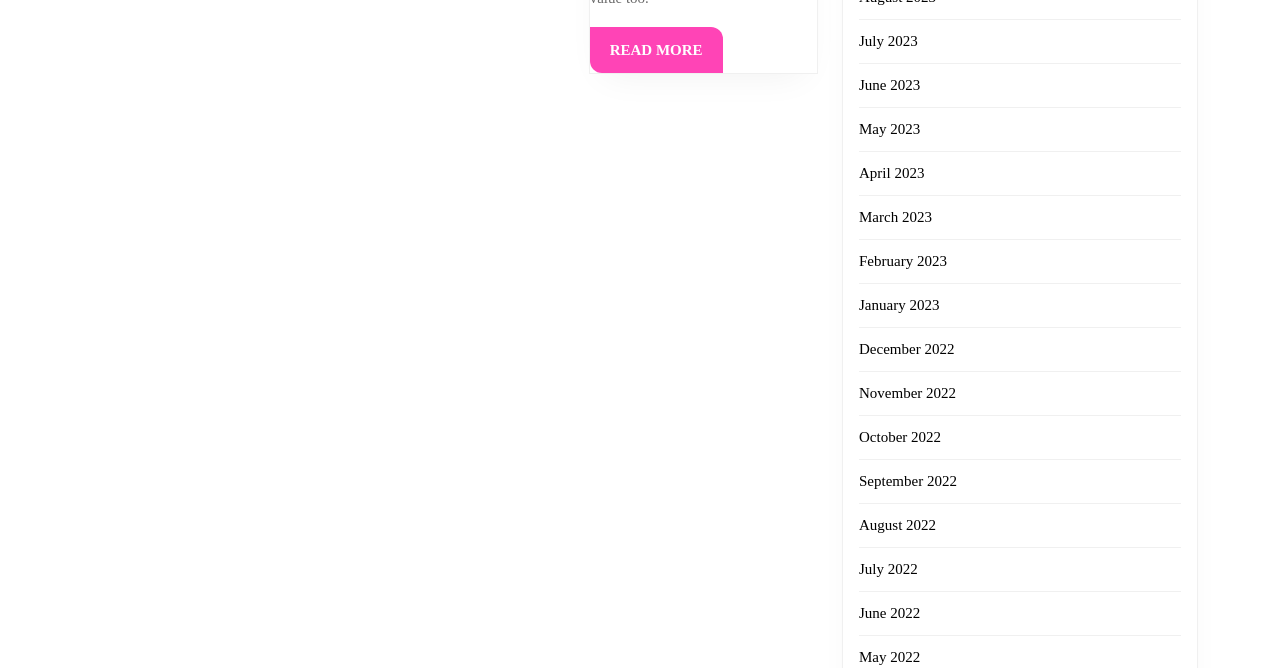Kindly determine the bounding box coordinates of the area that needs to be clicked to fulfill this instruction: "read more".

[0.461, 0.04, 0.565, 0.11]